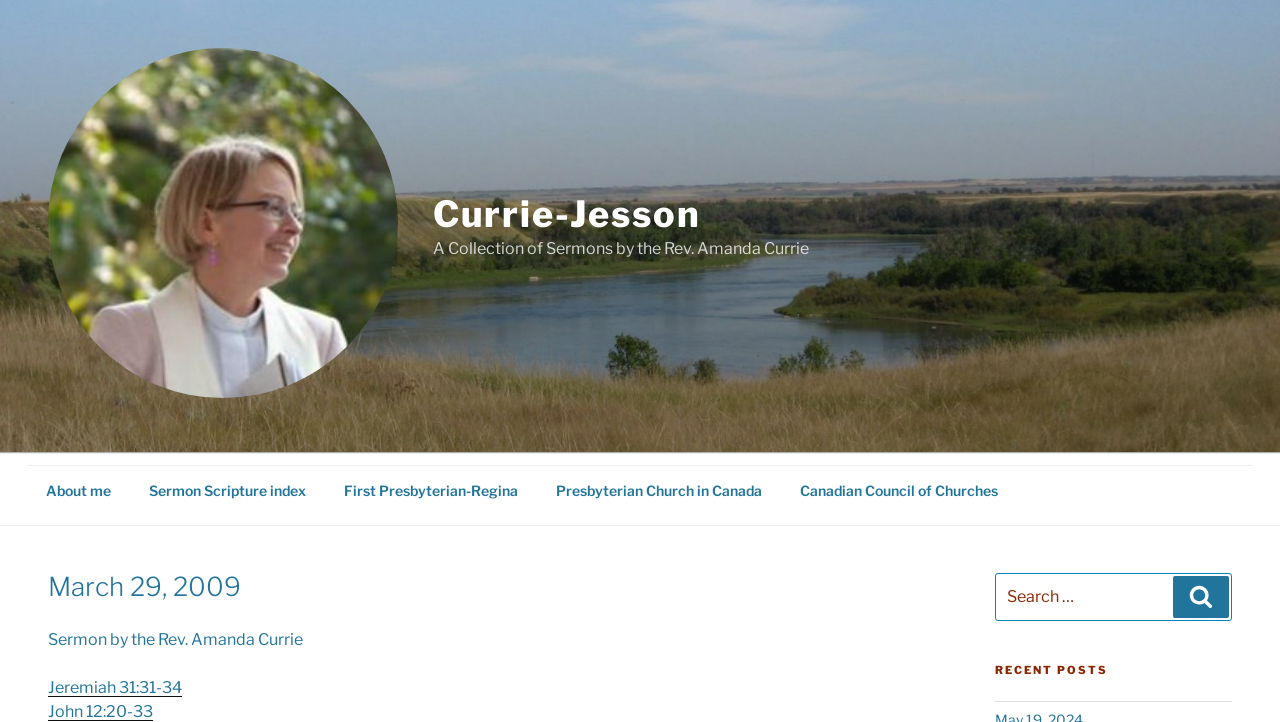What is the preacher's name?
Use the screenshot to answer the question with a single word or phrase.

Rev. Amanda Currie